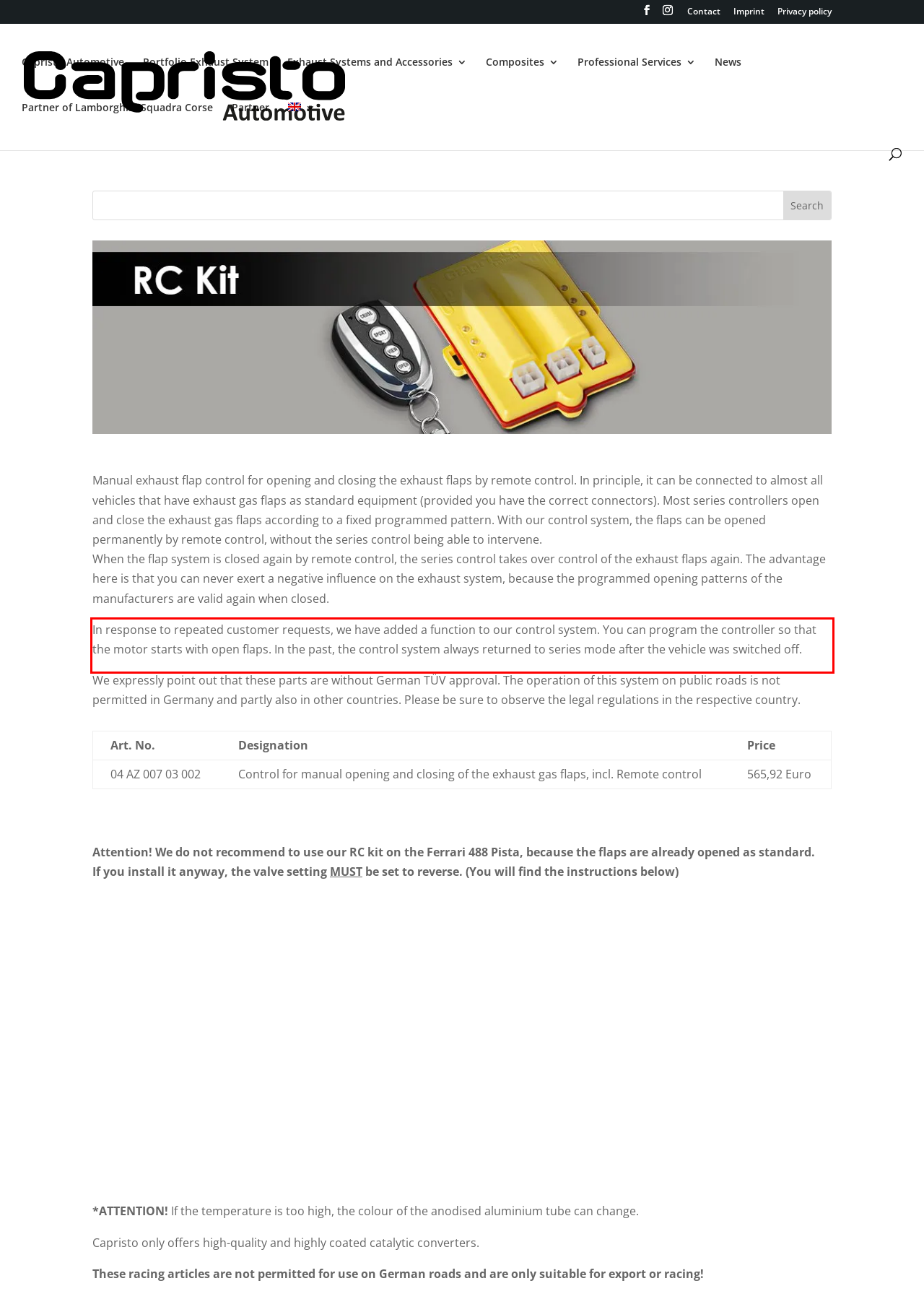Within the provided webpage screenshot, find the red rectangle bounding box and perform OCR to obtain the text content.

In response to repeated customer requests, we have added a function to our control system. You can program the controller so that the motor starts with open flaps. In the past, the control system always returned to series mode after the vehicle was switched off.